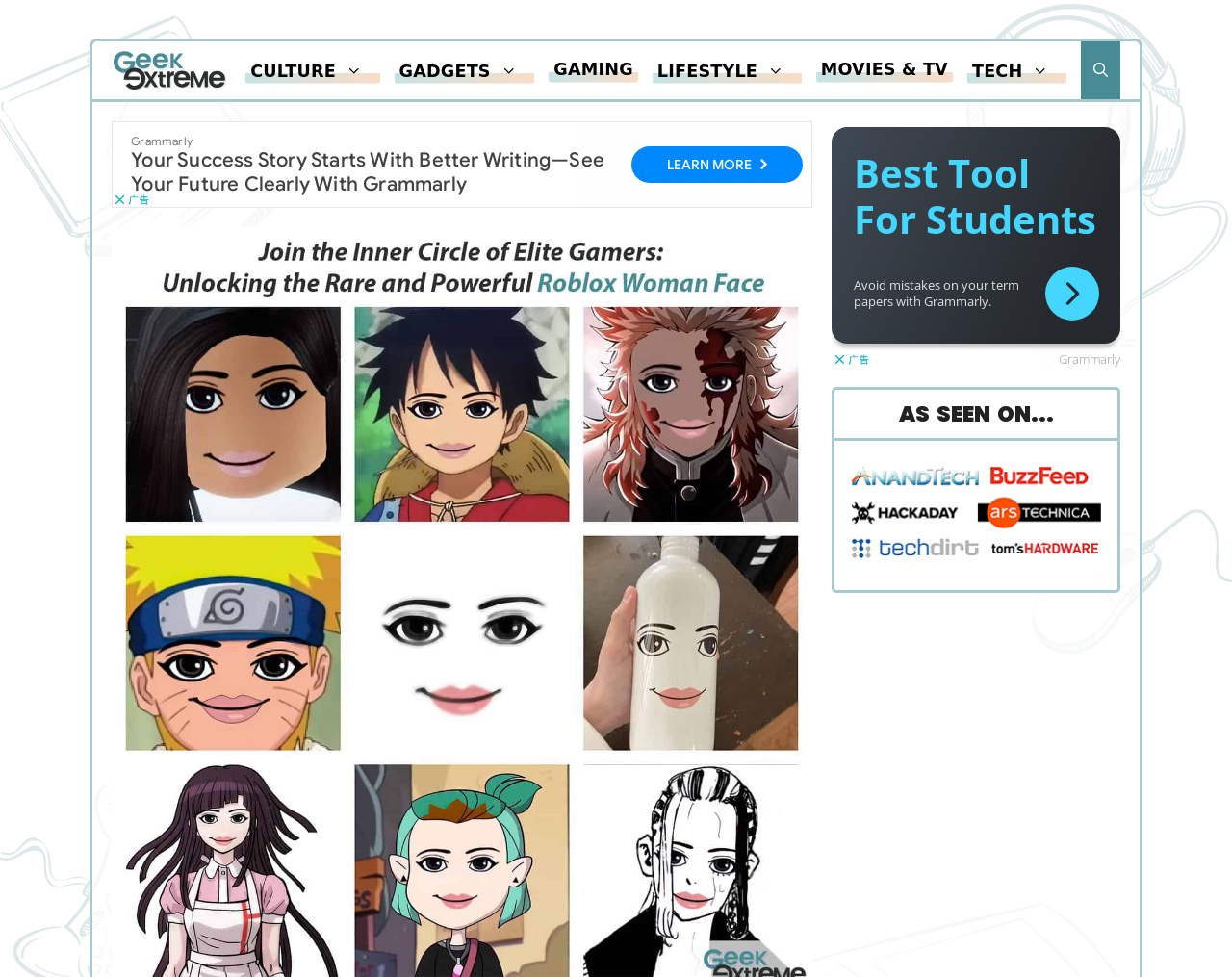Please determine the heading text of this webpage.

Unlock the Roblox Woman Face Avatar: How to Get and Use it in Your Game